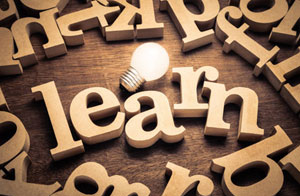What is the atmosphere evoked by the arrangement of letters?
Offer a detailed and exhaustive answer to the question.

The arrangement of wooden letters in the image evokes a creative and playful atmosphere because it appears to be scattered and informal, suggesting a space where ideas are freely explored and education is celebrated, rather than a formal or rigid setting.